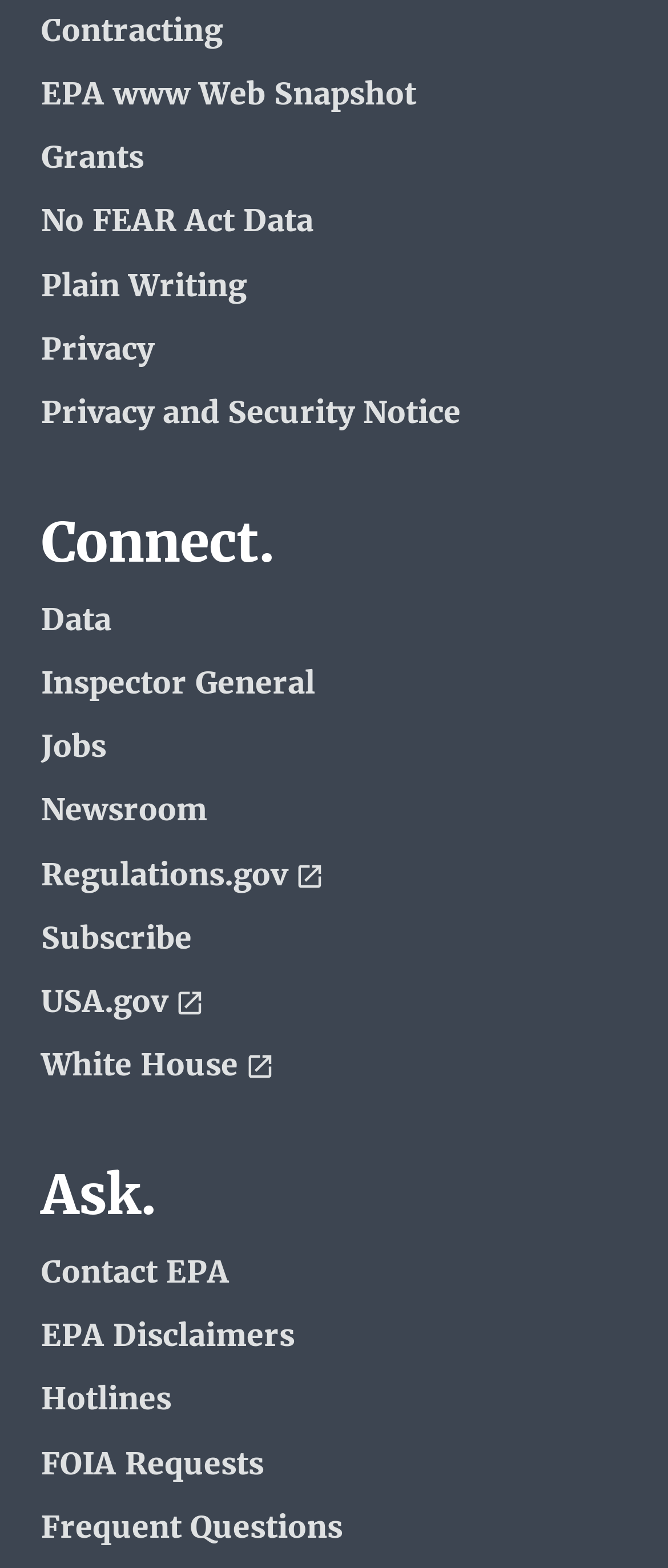Determine the bounding box coordinates of the clickable region to carry out the instruction: "Contact EPA".

[0.062, 0.801, 0.69, 0.824]